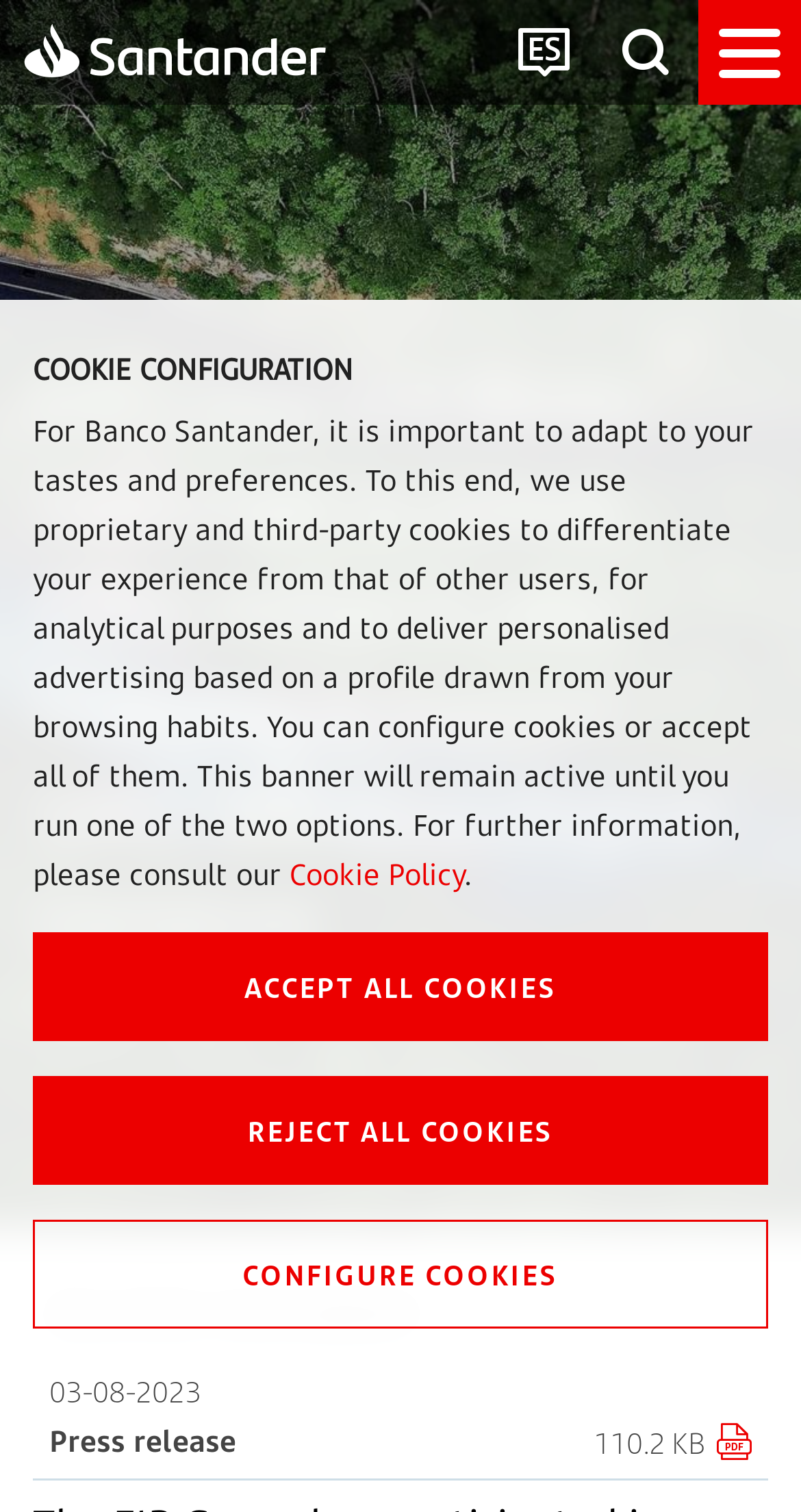What is the amount of investment for energy efficiency projects?
Please provide a comprehensive answer based on the information in the image.

The webpage mentions that the EIB Group has participated in an ABS issuance by Banco Santander totalling around €360 million, and €110 million of the investment will be channelled into energy efficiency projects.